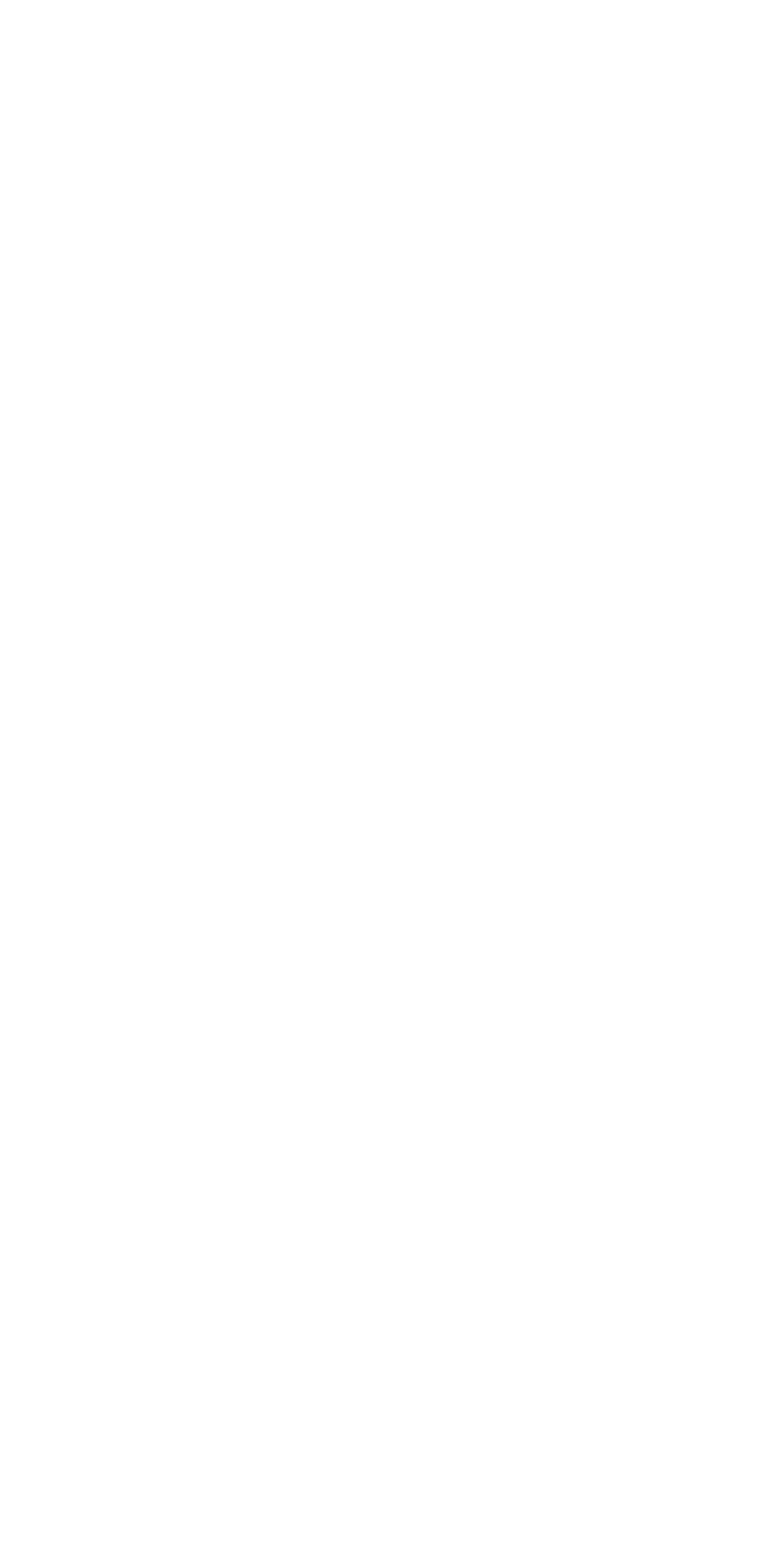Extract the bounding box coordinates of the UI element described by: "aria-label="Facebook"". The coordinates should include four float numbers ranging from 0 to 1, e.g., [left, top, right, bottom].

[0.308, 0.546, 0.369, 0.577]